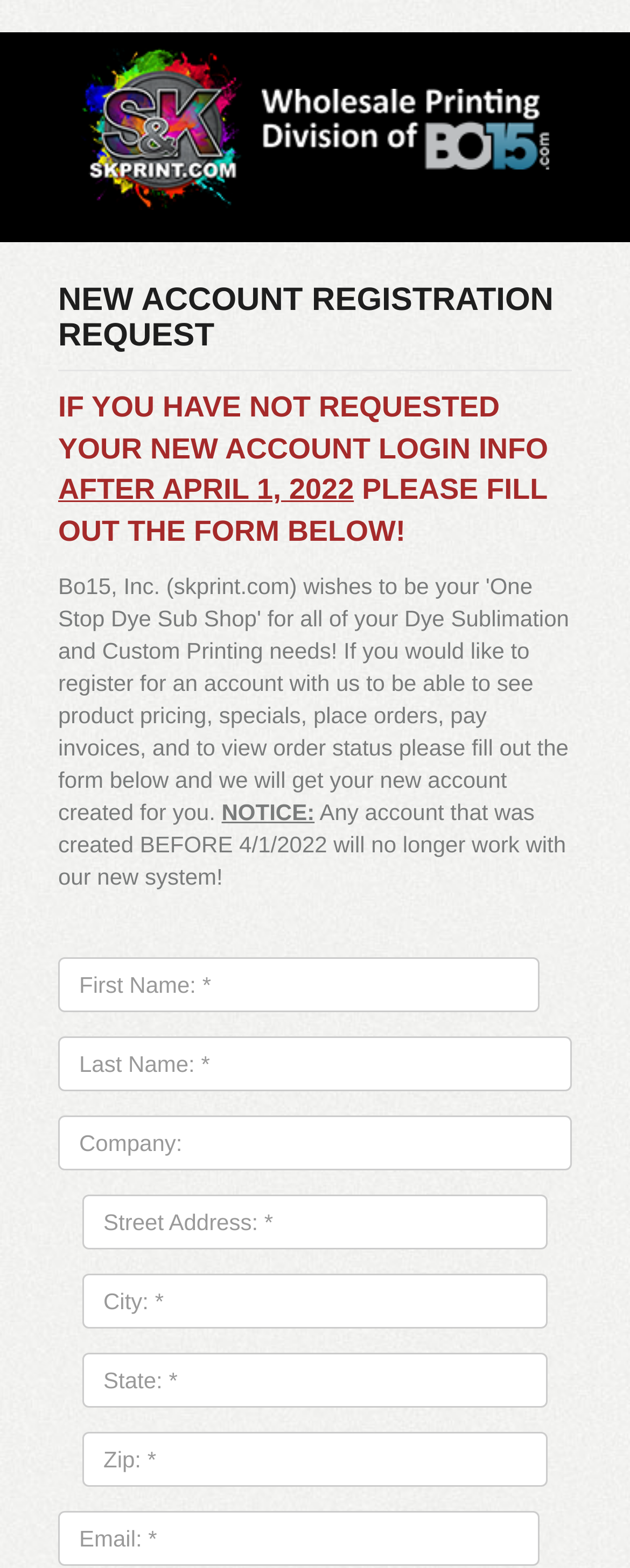Show the bounding box coordinates for the HTML element as described: "parent_node: Company: name="registercompany" placeholder="Company:"".

[0.092, 0.711, 0.908, 0.746]